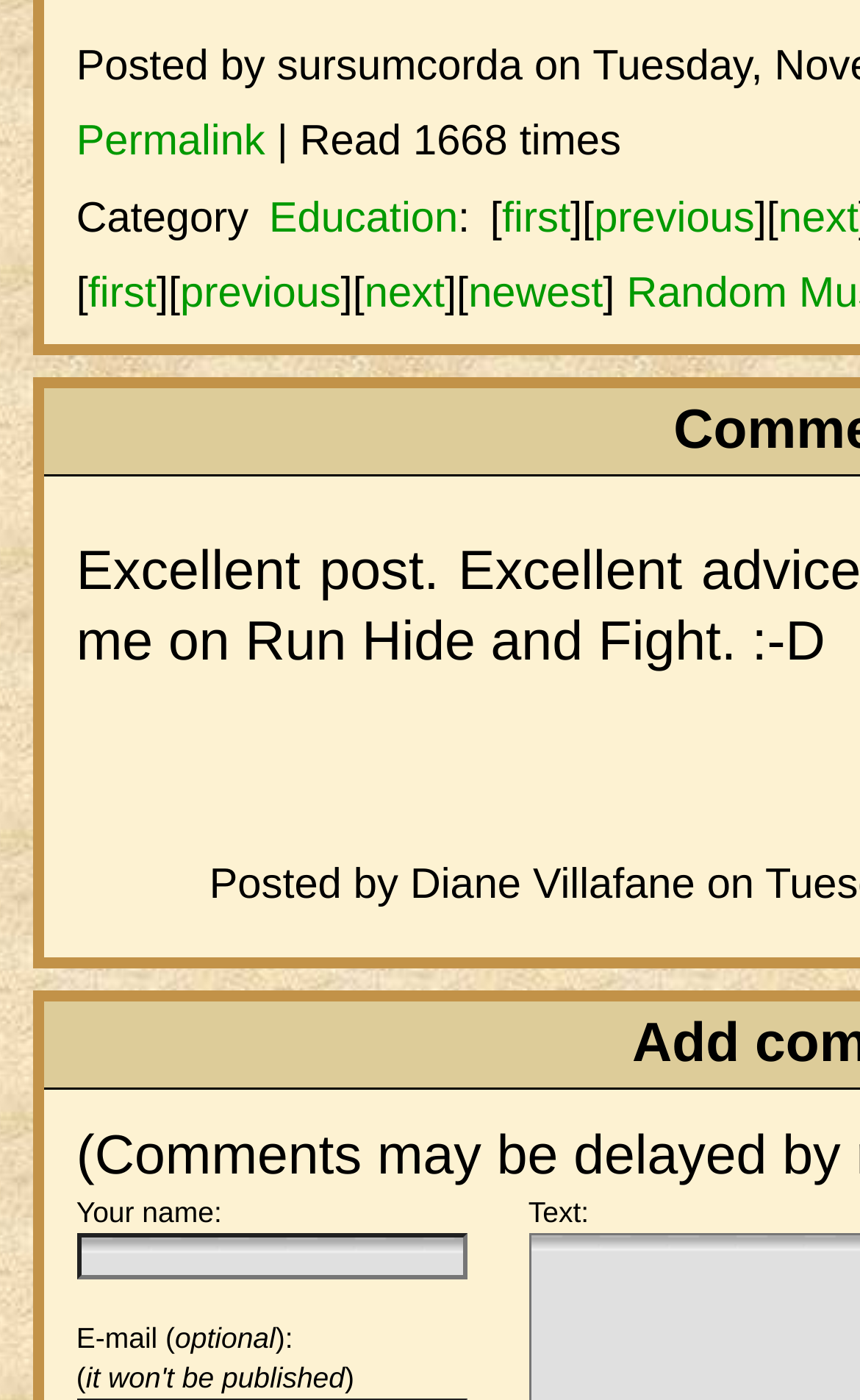Determine the bounding box coordinates for the clickable element required to fulfill the instruction: "Click the 'newest' link". Provide the coordinates as four float numbers between 0 and 1, i.e., [left, top, right, bottom].

[0.545, 0.194, 0.701, 0.227]